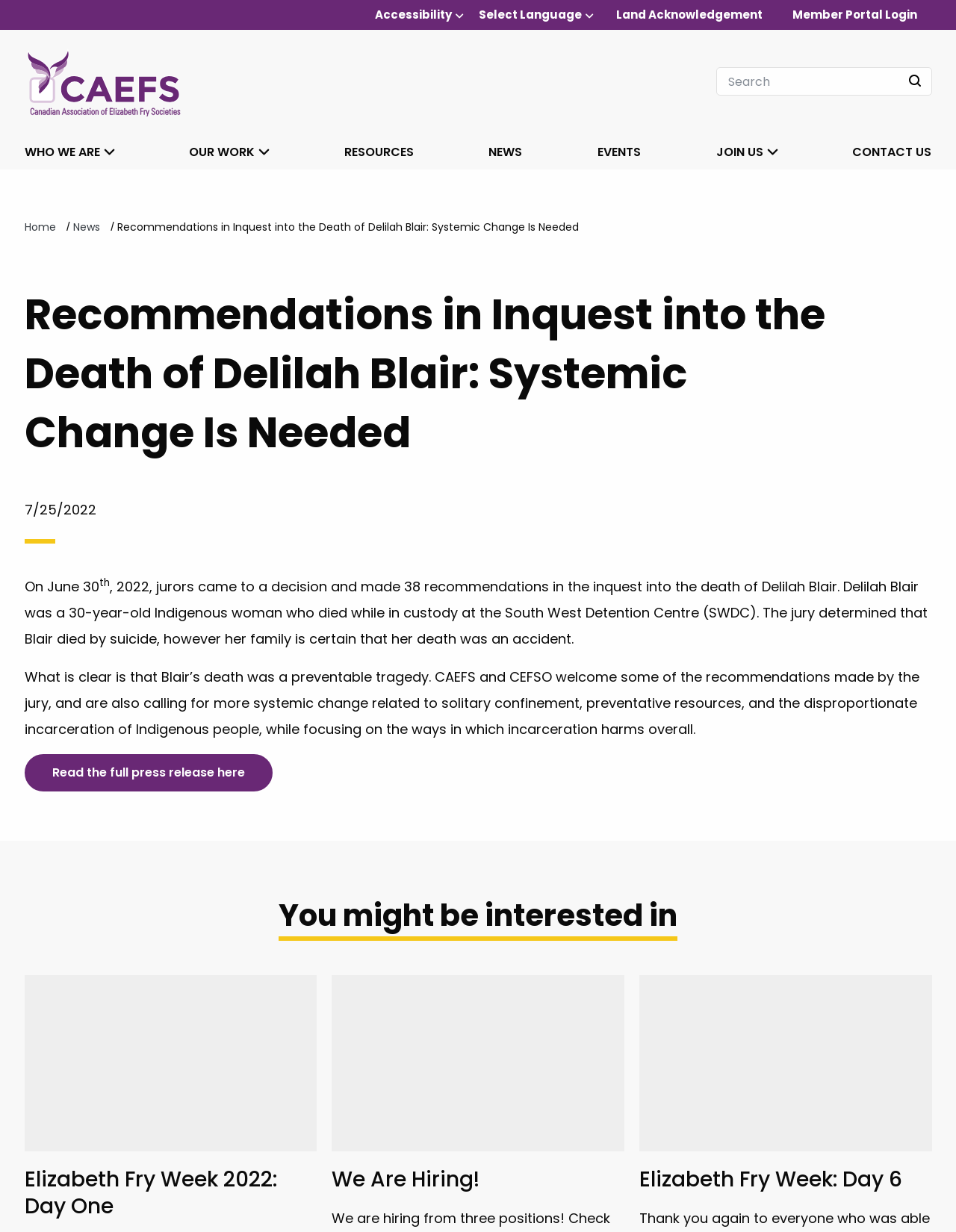Create an elaborate caption for the webpage.

The webpage is about the Canadian Association of Elizabeth Fry Societies (CAEFS) and their response to the inquest into the death of Delilah Blair, a 30-year-old Indigenous woman who died in custody. 

At the top of the page, there is a horizontal menu bar with four menu items: "Accessibility", "Select Language", "Land Acknowledgement", and "Member Portal Login". Below the menu bar, there is a logo of the Canadian Association of Elizabeth Fry Societies on the left side, and a search bar with a magnifying glass icon on the right side. 

Below the search bar, there are six main navigation links: "WHO WE ARE", "OUR WORK", "RESOURCES", "NEWS", "EVENTS", and "JOIN US". 

The main content of the page starts with a heading "Recommendations in Inquest into the Death of Delilah Blair: Systemic Change Is Needed", followed by a date "7/25/2022". The text then describes the inquest's findings, including the 38 recommendations made by the jury, and the CAEFS' response to the recommendations, calling for systemic change related to solitary confinement, preventative resources, and the disproportionate incarceration of Indigenous people. 

There is a link to read the full press release at the bottom of the main content. 

Below the main content, there is a section titled "You might be interested in", which lists three related news articles or press releases, including "Elizabeth Fry Week 2022: Day One", "We Are Hiring!", and "Elizabeth Fry Week: Day 6".